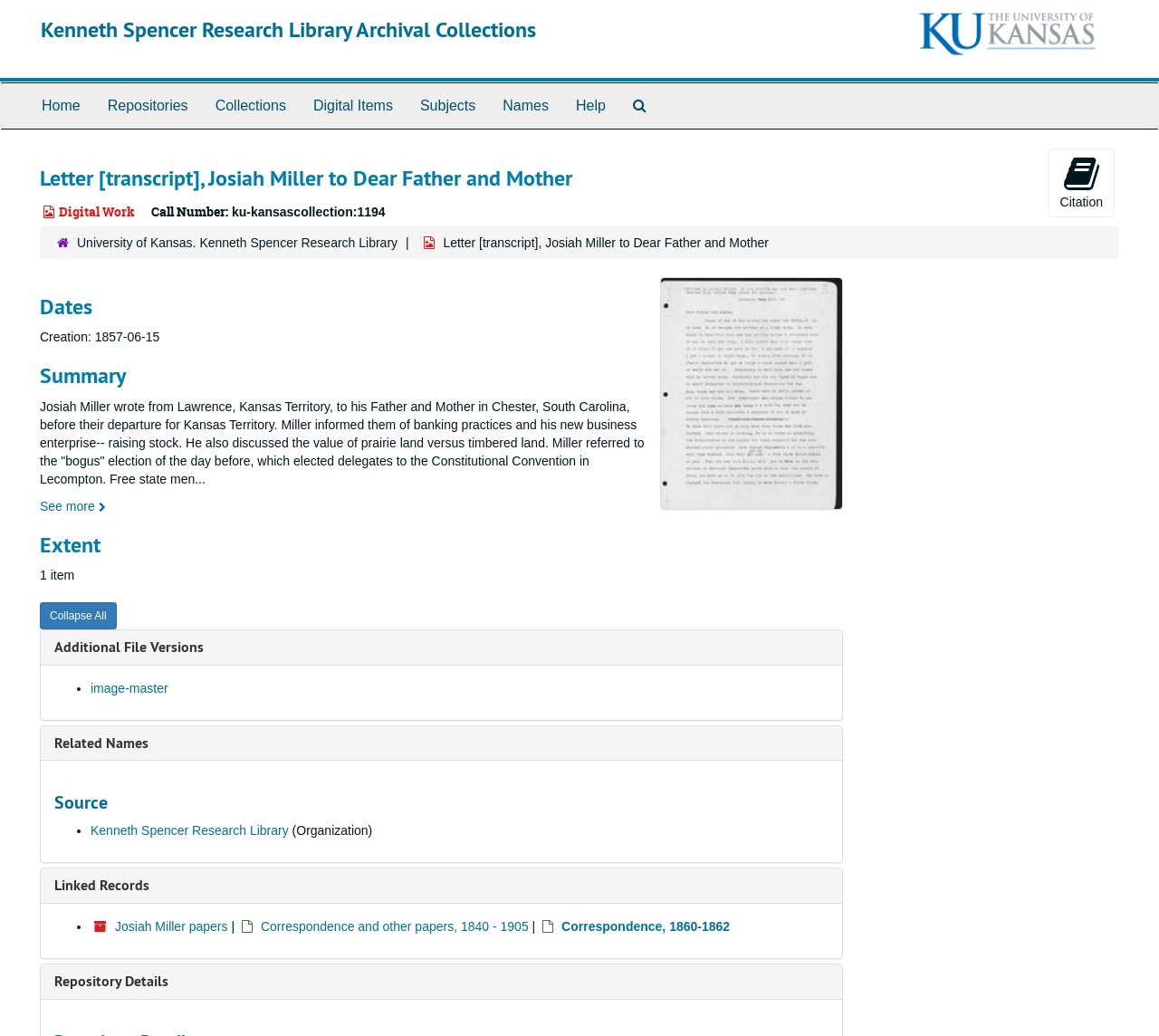Give a short answer using one word or phrase for the question:
How many items are in the collection?

1 item